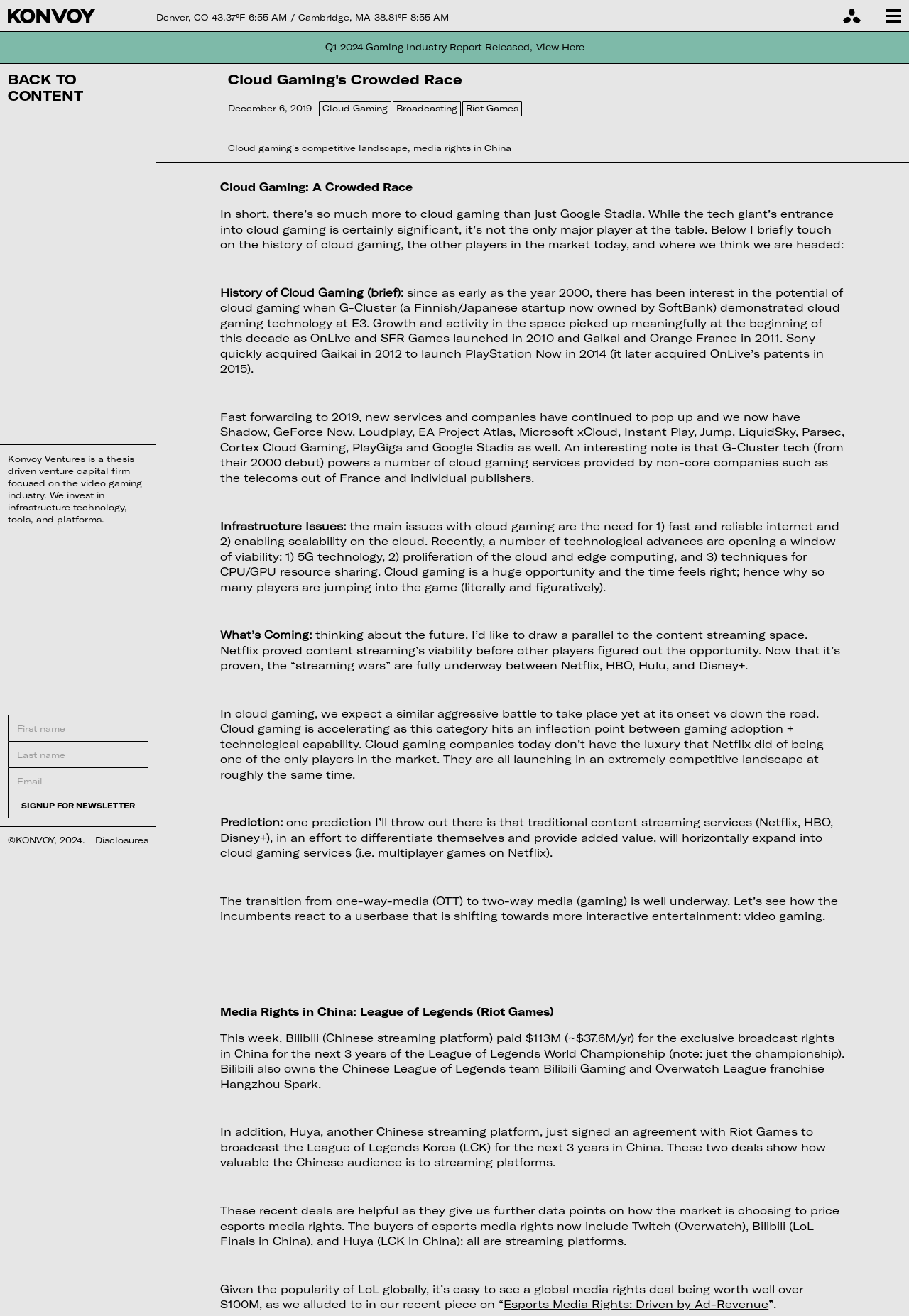Provide an in-depth description of the elements and layout of the webpage.

This webpage appears to be a blog post or article discussing cloud gaming and media rights in China. At the top of the page, there is a navigation menu with links to other sections of the website. Below the navigation menu, there is a header section with the title "Cloud Gaming's Crowded Race" and a date "December 6, 2019". 

On the left side of the page, there is a sidebar with a newsletter signup form, a link to "Disclosures", and a copyright notice. The main content of the page is divided into two sections: "Cloud Gaming: A Crowded Race" and "Media Rights in China: League of Legends (Riot Games)".

In the "Cloud Gaming" section, there is a brief introduction to the topic, followed by a history of cloud gaming, discussing its development from 2000 to 2019. The section also touches on infrastructure issues, such as the need for fast and reliable internet and scalability on the cloud, and predicts a competitive battle among cloud gaming companies.

In the "Media Rights in China" section, the article discusses the recent deals between Chinese streaming platforms and Riot Games, including Bilibili's $113M payment for the exclusive broadcast rights of the League of Legends World Championship in China. The section also mentions Huya's agreement with Riot Games to broadcast the League of Legends Korea (LCK) in China.

Throughout the page, there are links to other related articles and resources, as well as a "BACK TO CONTENT" link at the top left corner. The overall layout of the page is clean and easy to navigate, with clear headings and concise text.